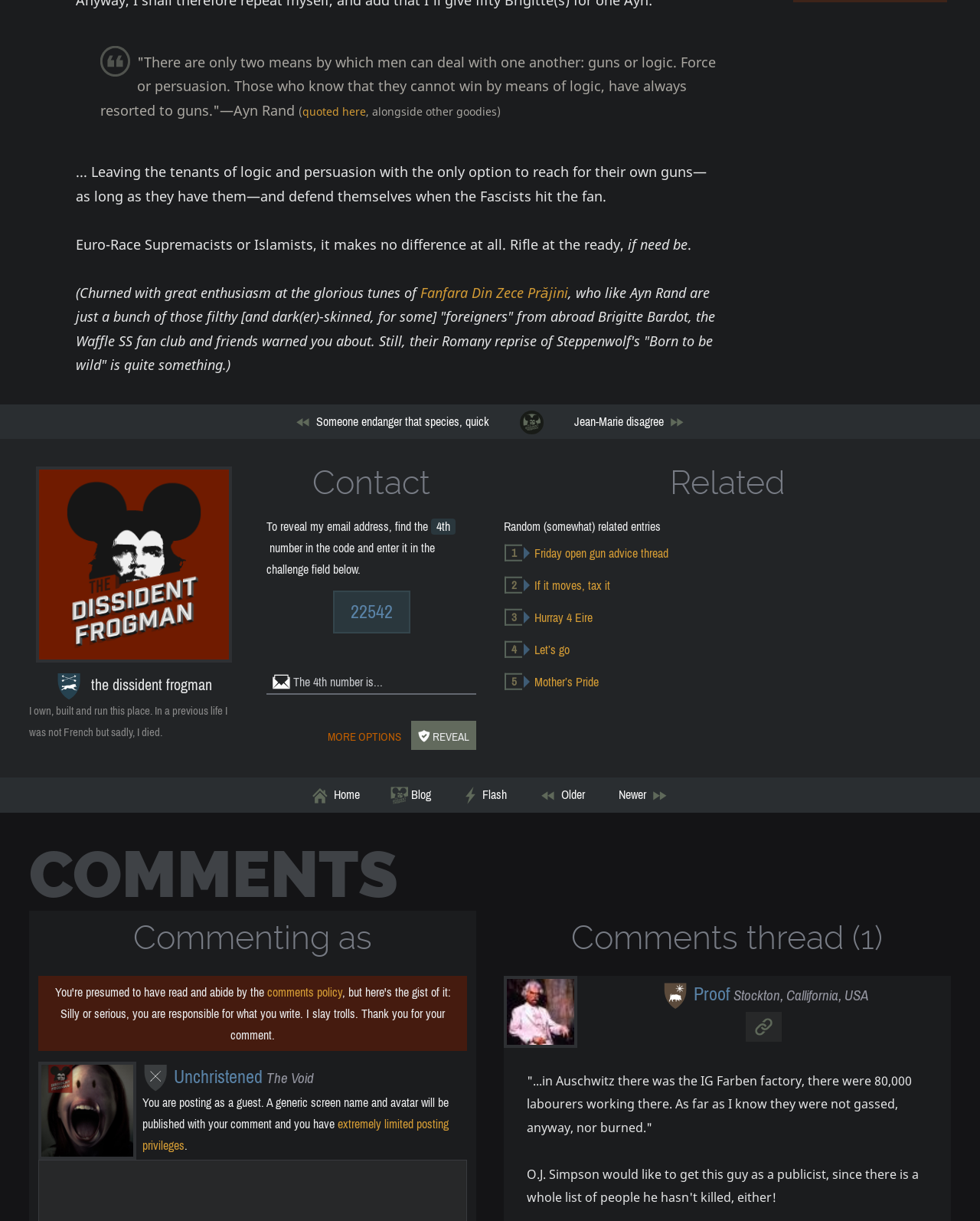What is the topic of the blog post?
Please give a detailed and thorough answer to the question, covering all relevant points.

The topic of the blog post appears to be about guns and self-defense, as it mentions 'Rifle at the ready' and 'defend themselves when the Fascists hit the fan'.